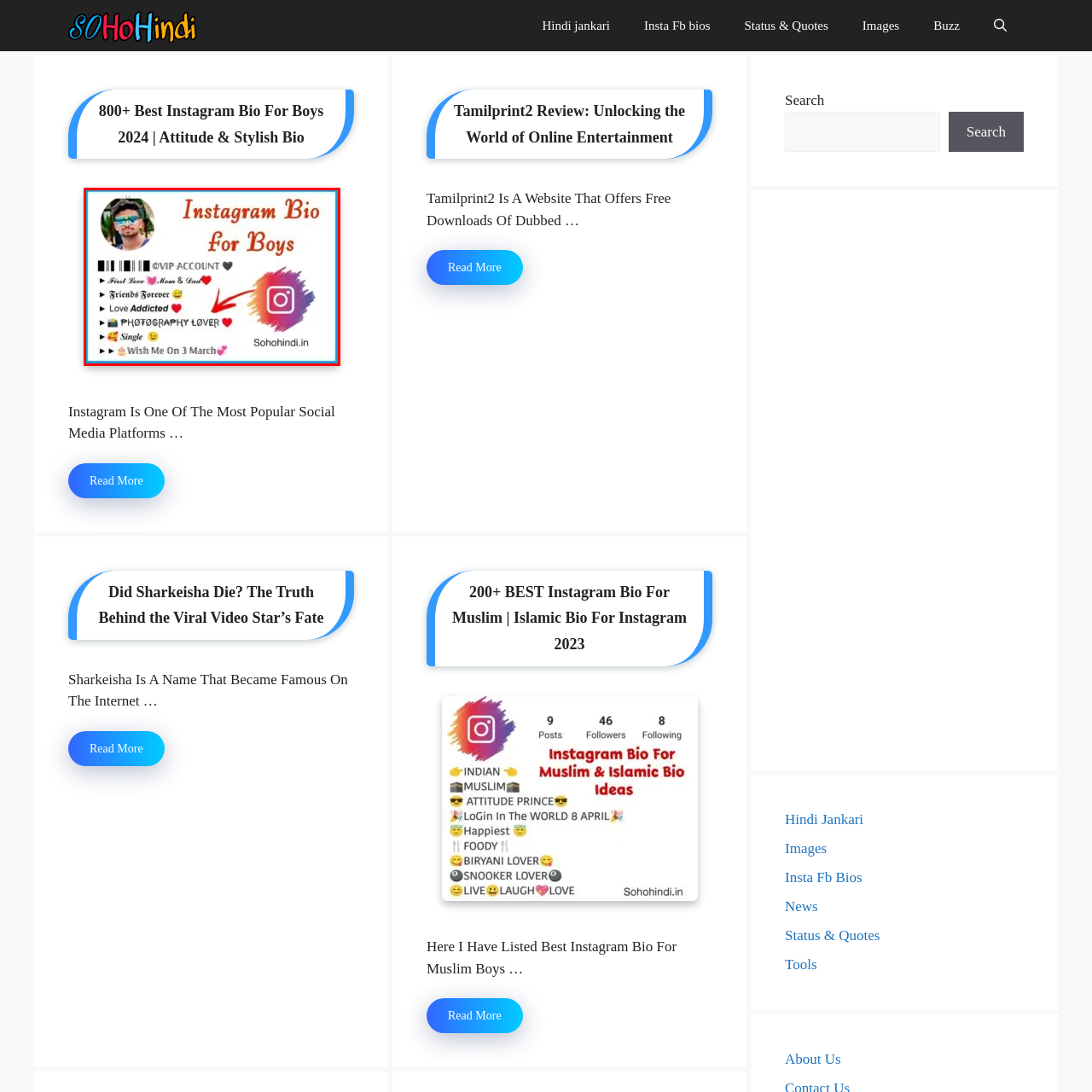View the image inside the red-bordered box and answer the given question using a single word or phrase:
What is the user's passion besides love?

PHOTOGRAPHY